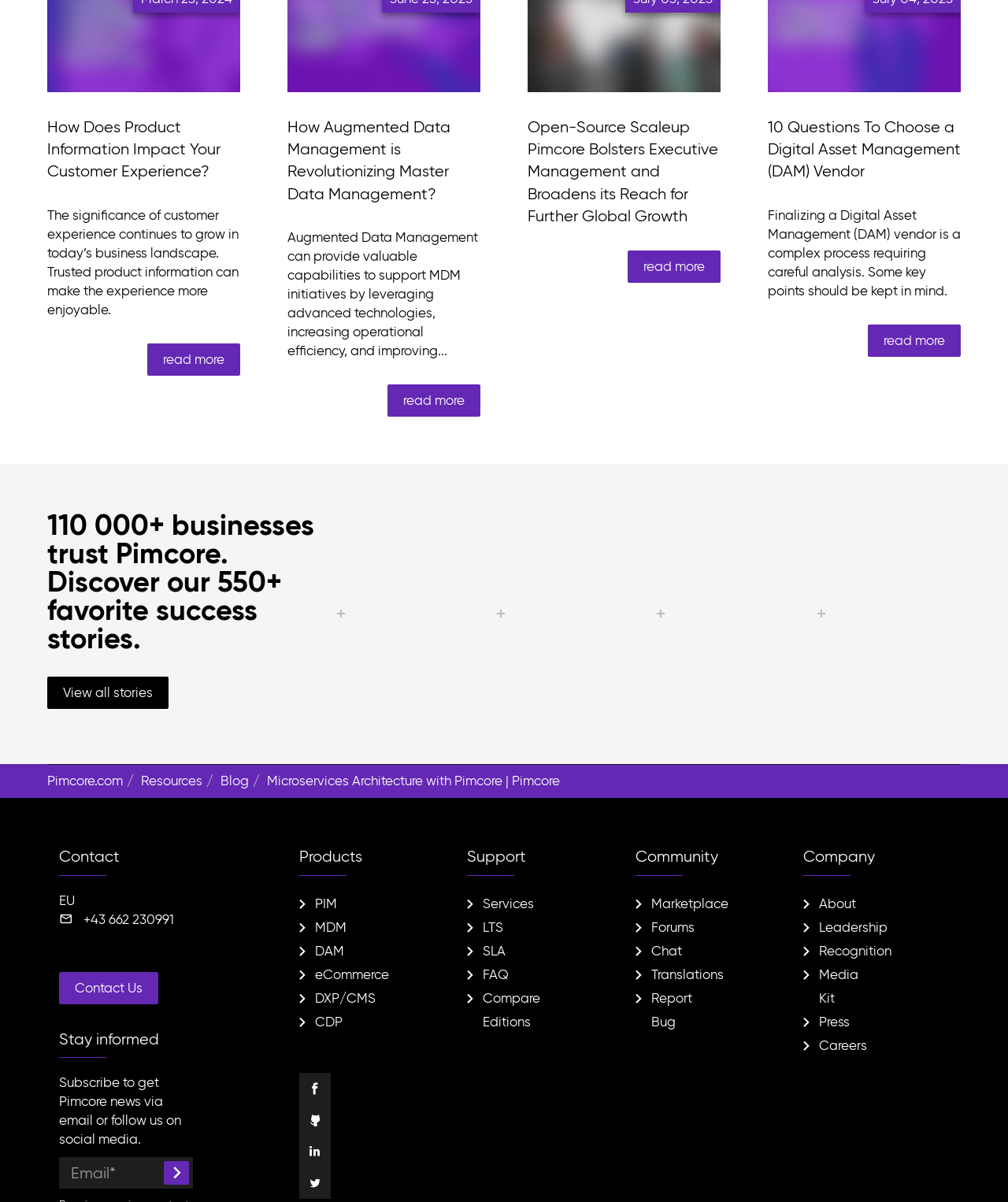Provide your answer to the question using just one word or phrase: How many products are listed under 'Products'?

6